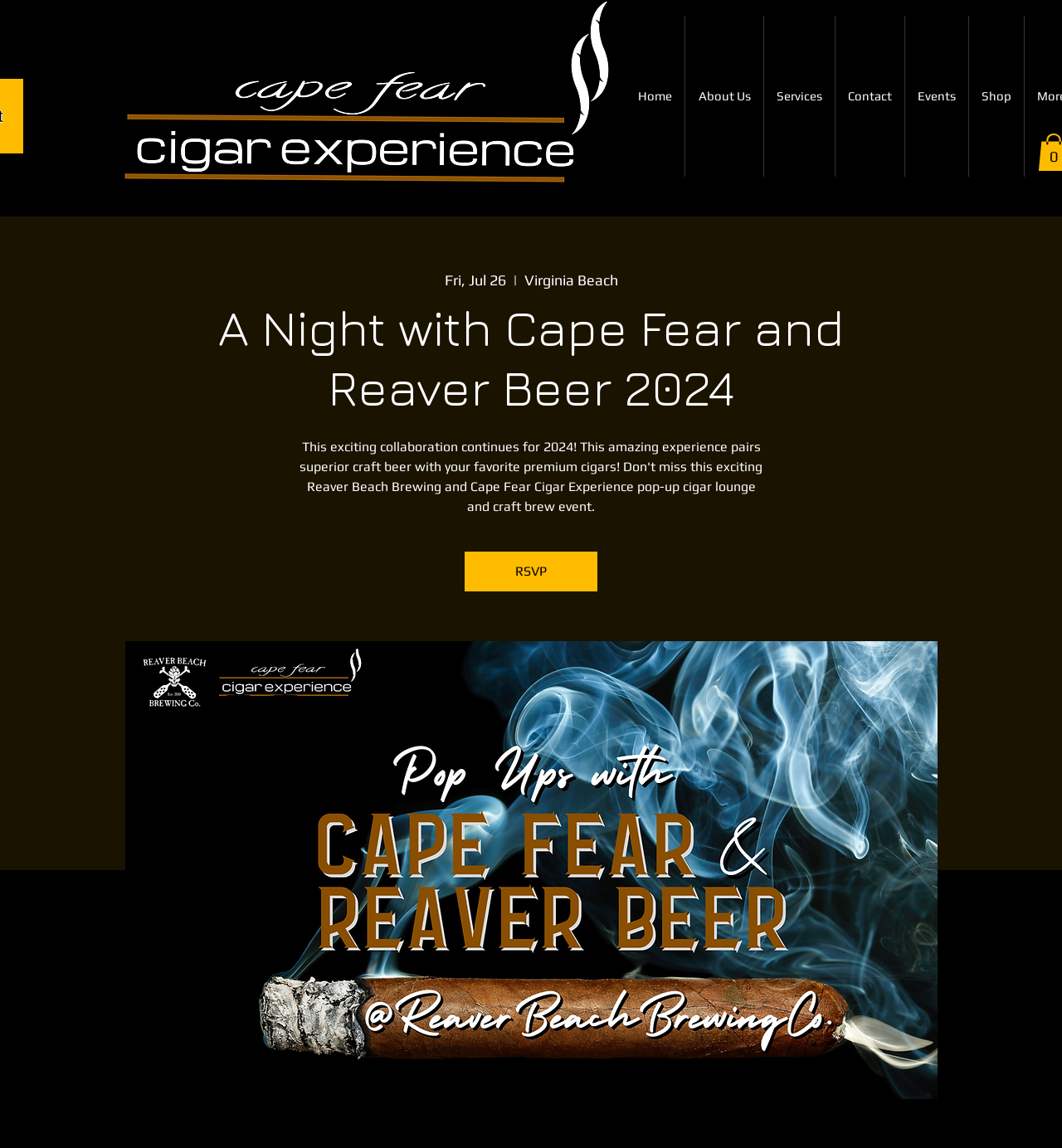What is the purpose of this webpage?
Answer with a single word or short phrase according to what you see in the image.

To promote an event